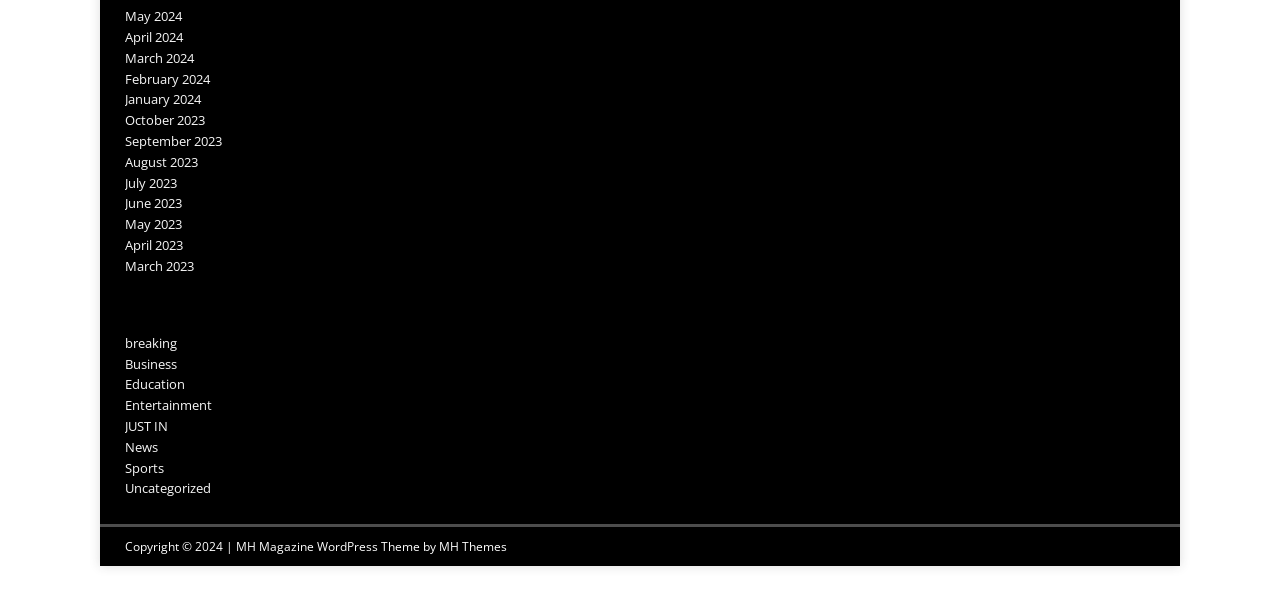Give a concise answer of one word or phrase to the question: 
What is the copyright year?

2024